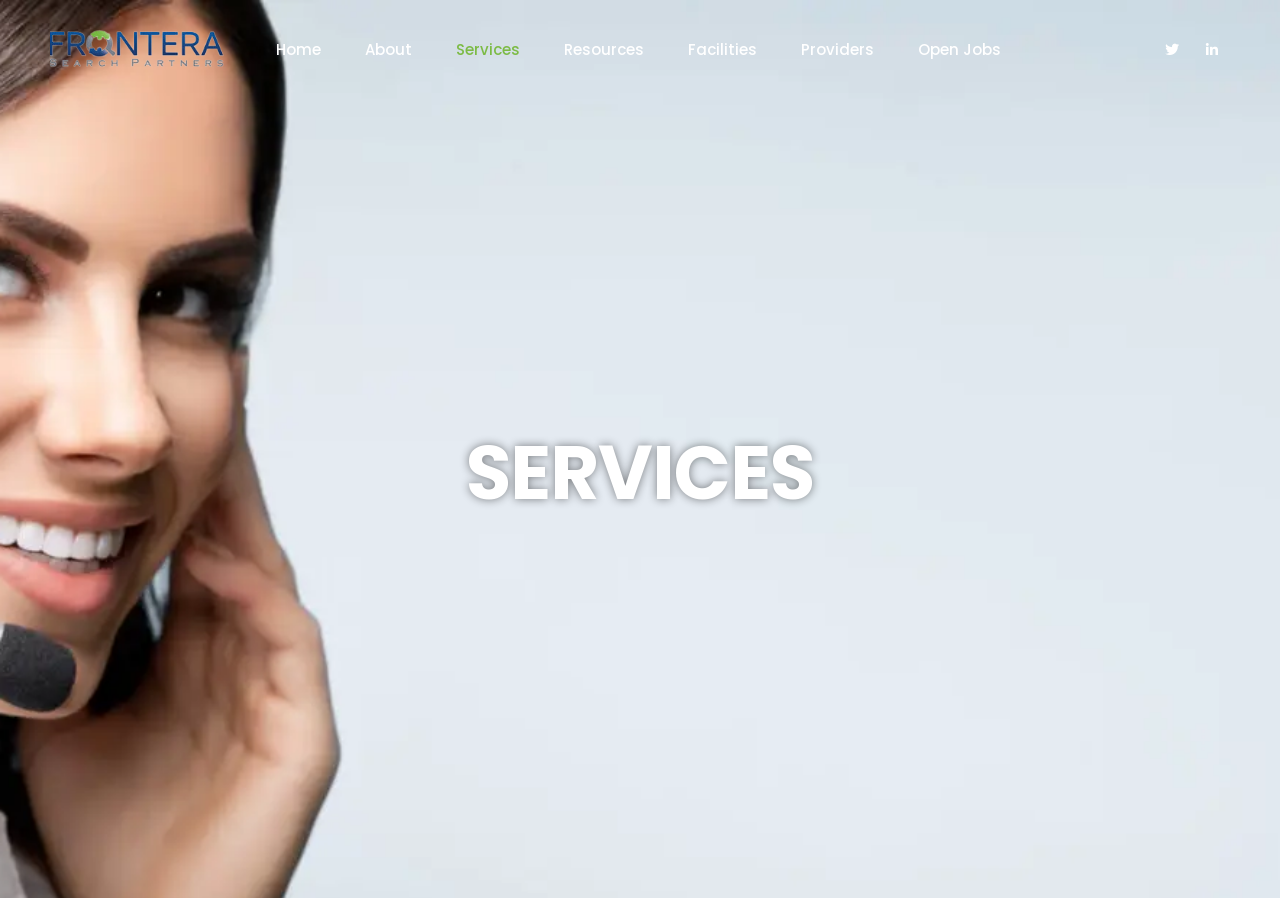Specify the bounding box coordinates of the area that needs to be clicked to achieve the following instruction: "follow on Twitter".

[0.905, 0.04, 0.927, 0.071]